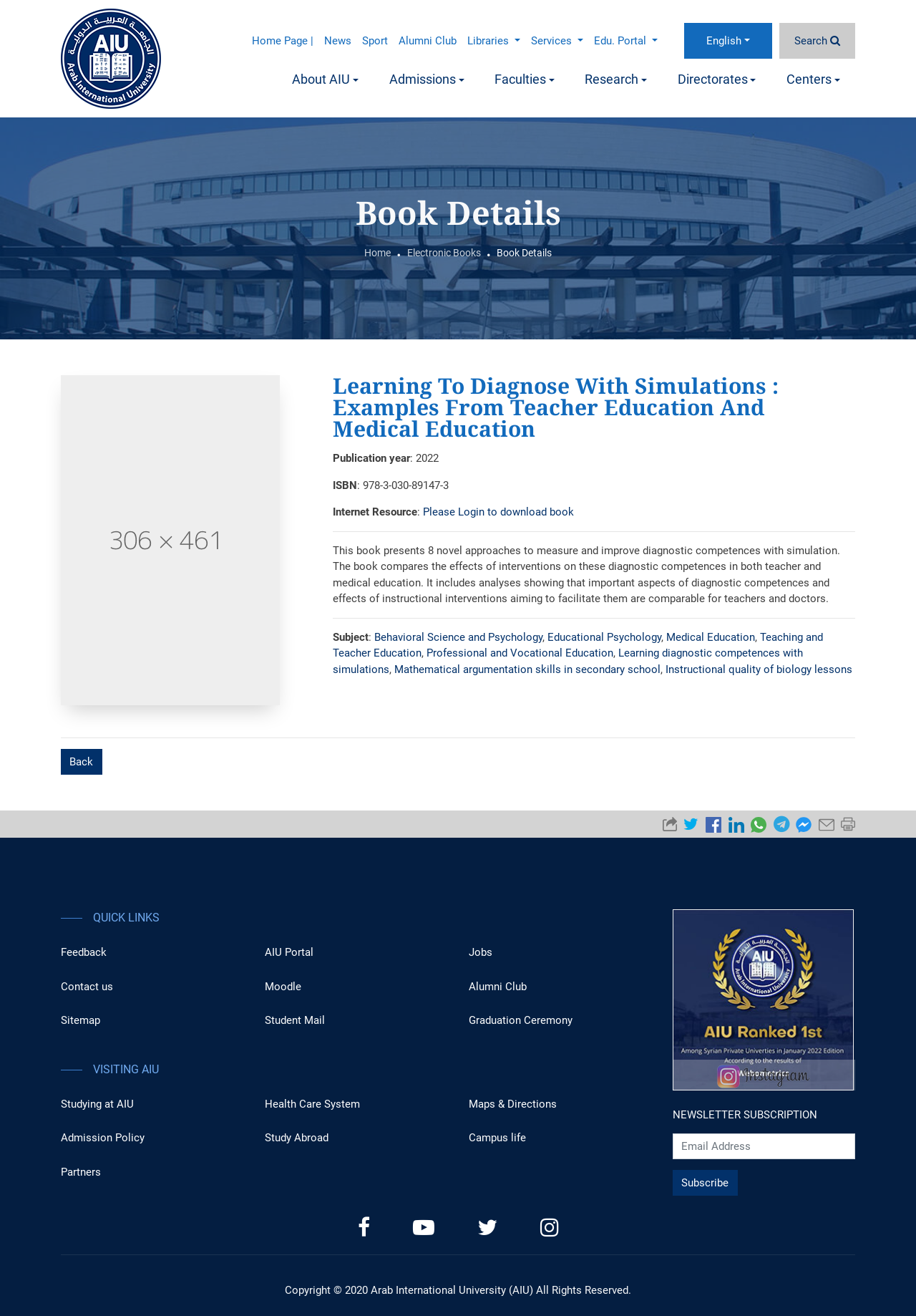Please specify the coordinates of the bounding box for the element that should be clicked to carry out this instruction: "Click the 'Print' link". The coordinates must be four float numbers between 0 and 1, formatted as [left, top, right, bottom].

[0.914, 0.618, 0.934, 0.63]